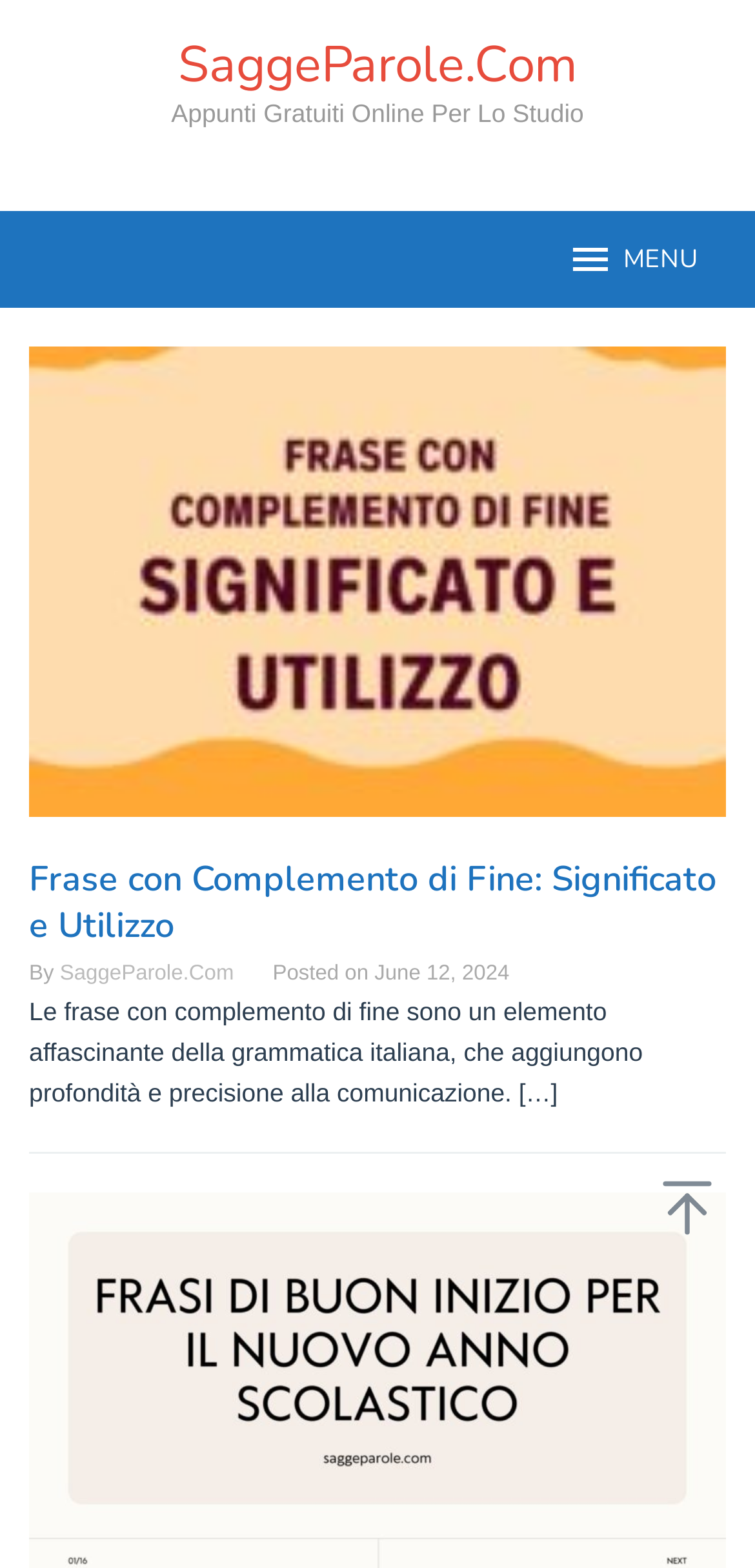Given the webpage screenshot and the description, determine the bounding box coordinates (top-left x, top-left y, bottom-right x, bottom-right y) that define the location of the UI element matching this description: SaggeParole.Com

[0.079, 0.614, 0.31, 0.629]